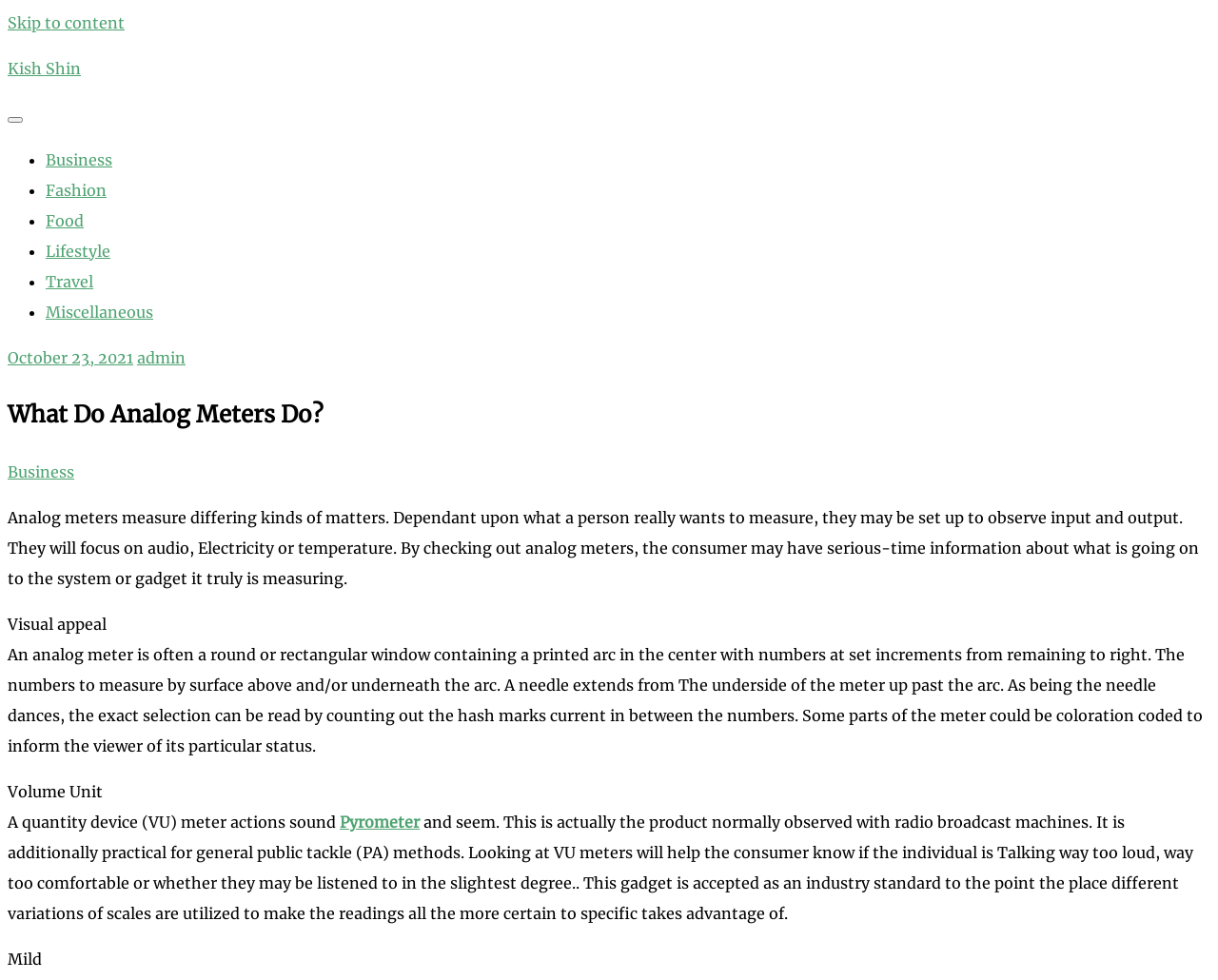Using the provided element description "Kish Shin", determine the bounding box coordinates of the UI element.

[0.006, 0.06, 0.066, 0.08]